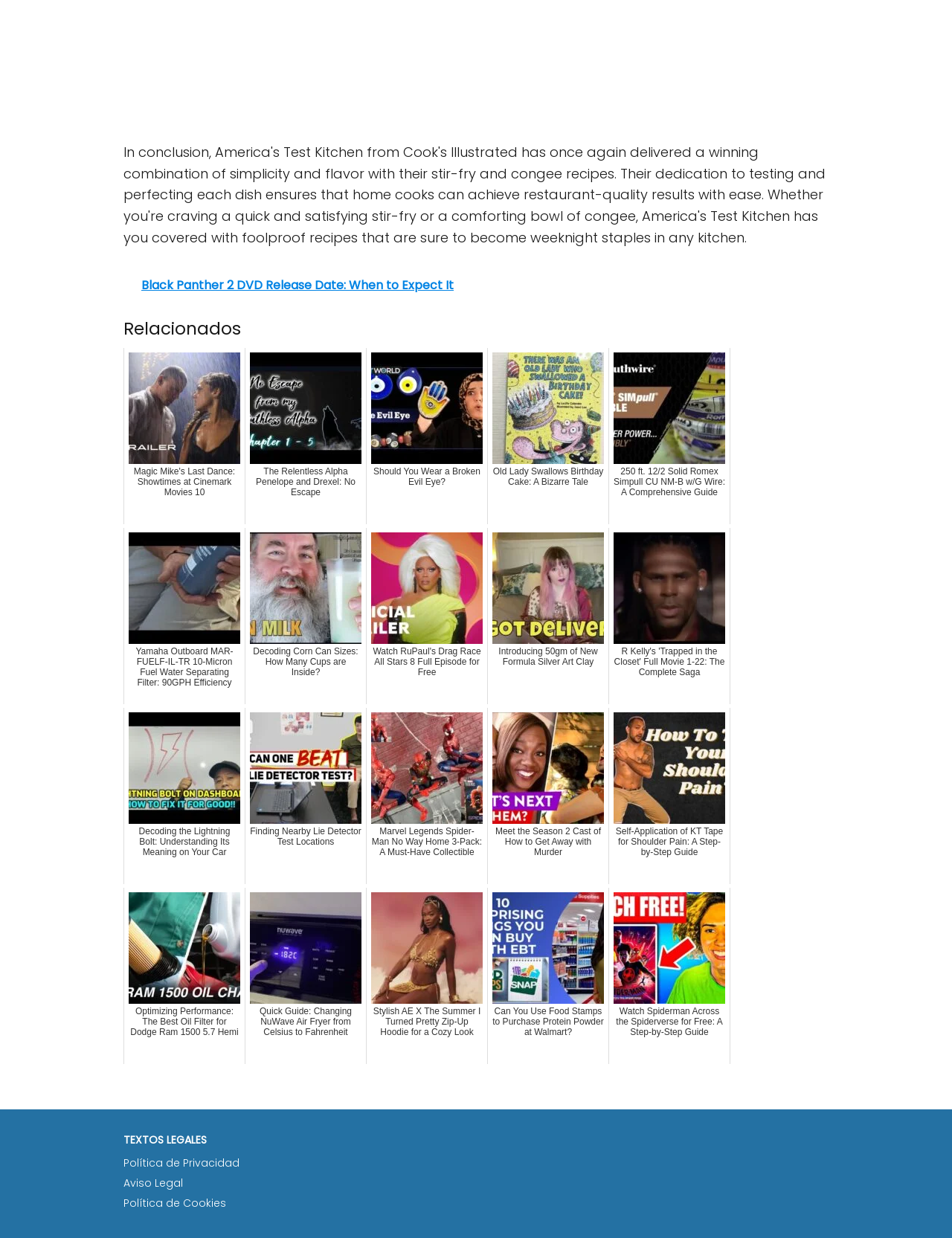Could you locate the bounding box coordinates for the section that should be clicked to accomplish this task: "Read about Magic Mike's Last Dance showtimes at Cinemark Movies 10".

[0.13, 0.281, 0.258, 0.423]